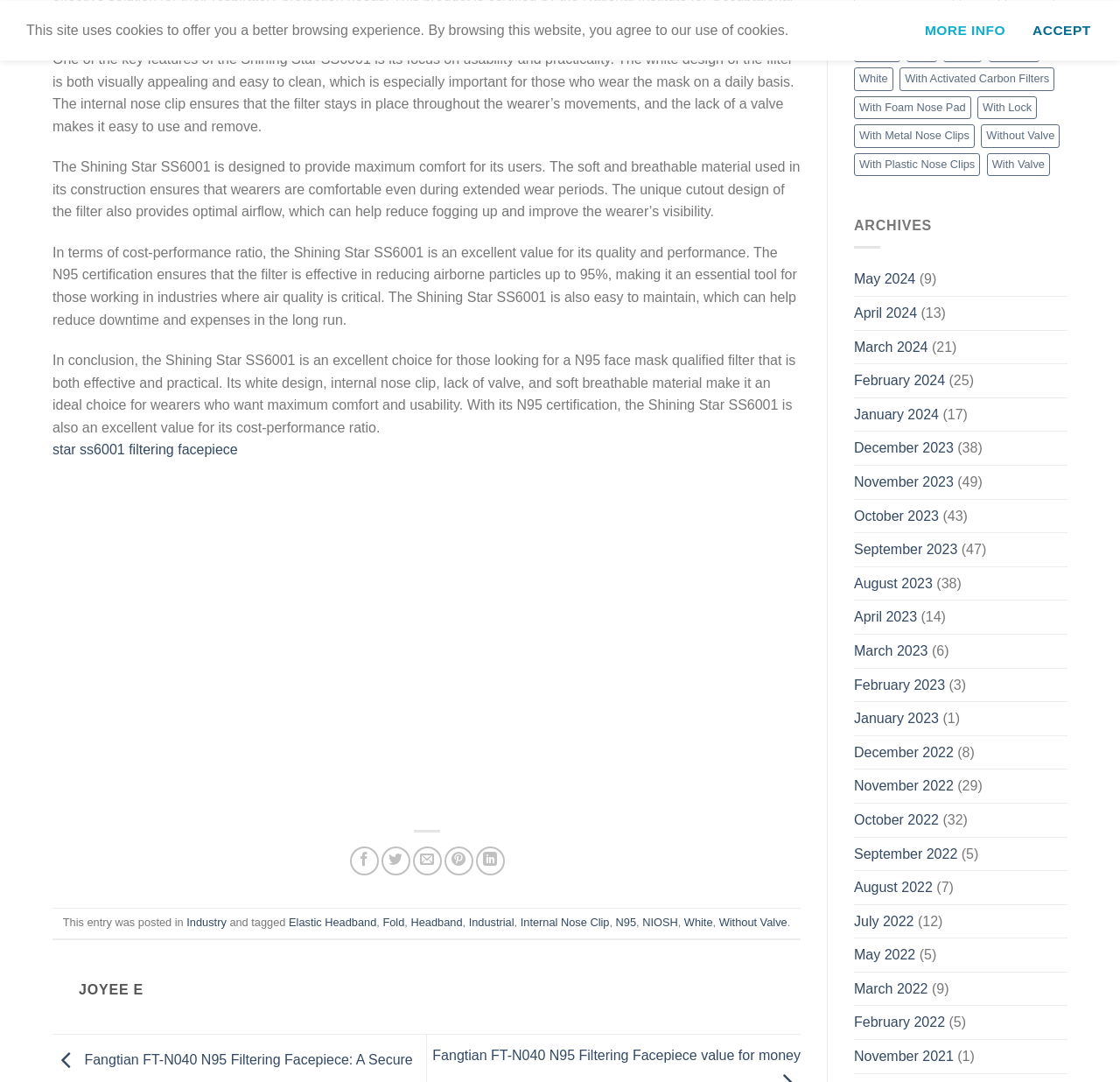Identify the bounding box coordinates for the region of the element that should be clicked to carry out the instruction: "Click on the 'star ss6001 filtering facepiece' link". The bounding box coordinates should be four float numbers between 0 and 1, i.e., [left, top, right, bottom].

[0.047, 0.409, 0.212, 0.423]